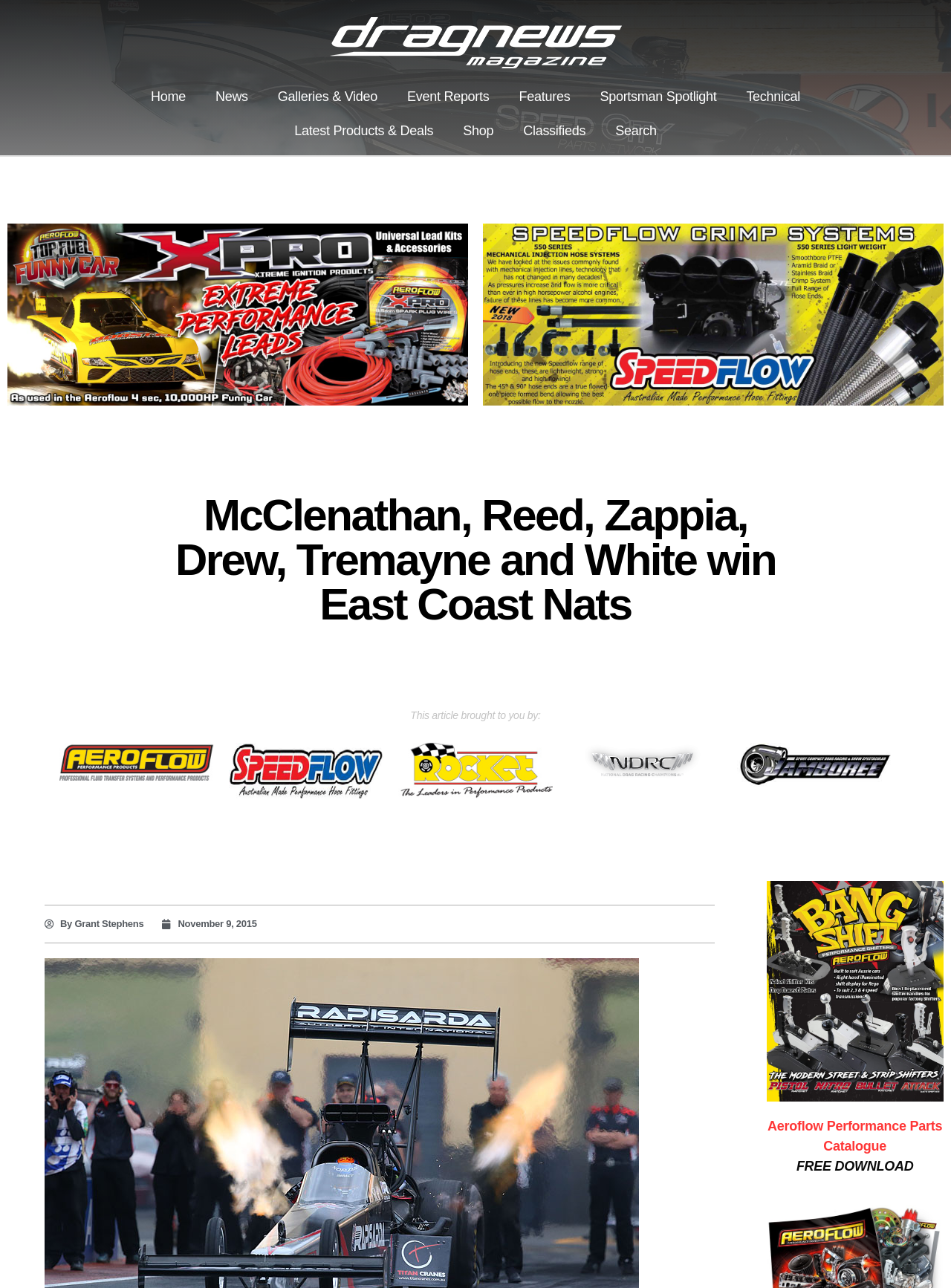Determine the bounding box coordinates of the section to be clicked to follow the instruction: "download Aeroflow Performance Parts Catalogue". The coordinates should be given as four float numbers between 0 and 1, formatted as [left, top, right, bottom].

[0.837, 0.899, 0.96, 0.911]